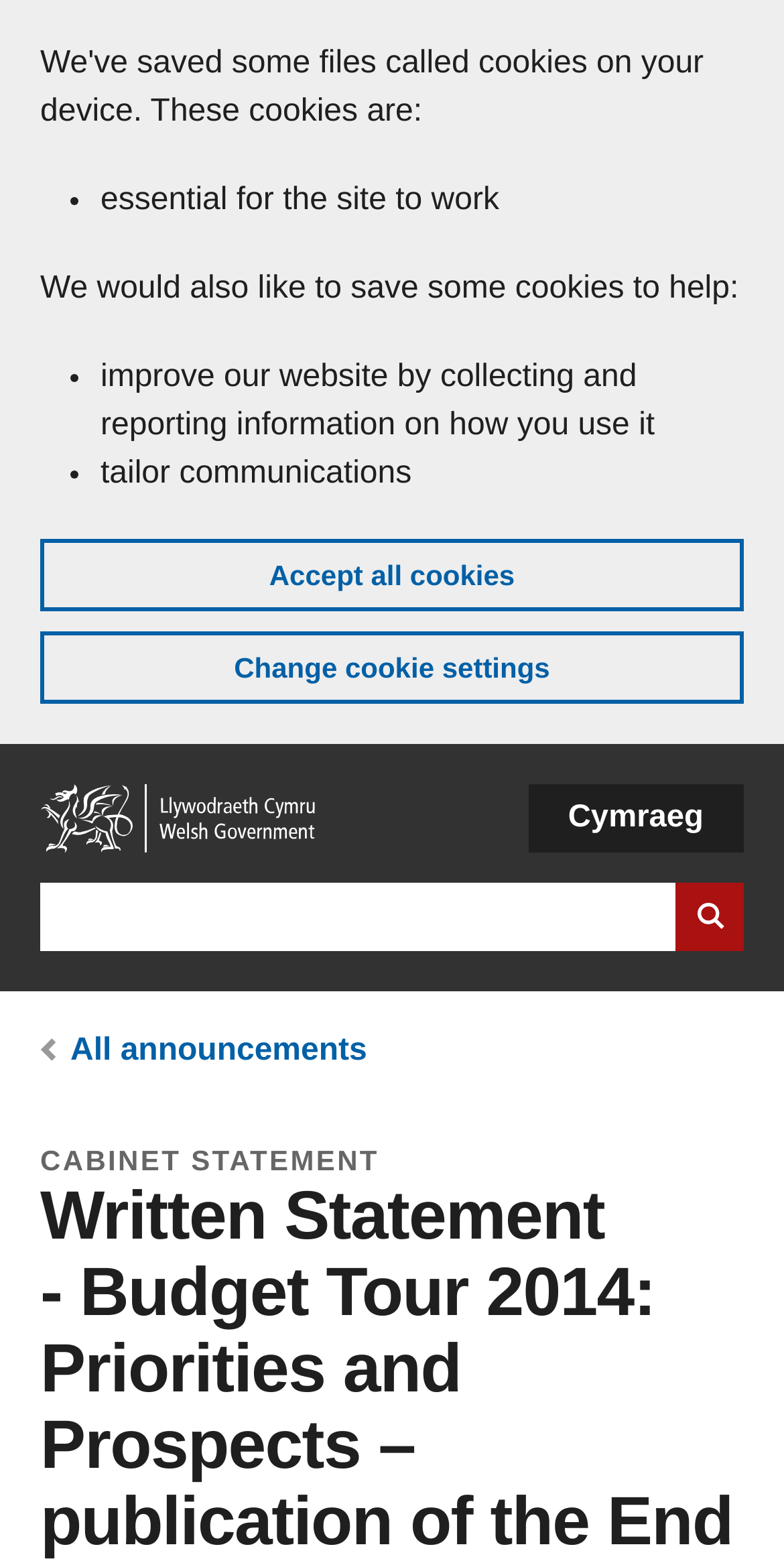Based on the description "Skip to main content", find the bounding box of the specified UI element.

[0.051, 0.013, 0.103, 0.026]